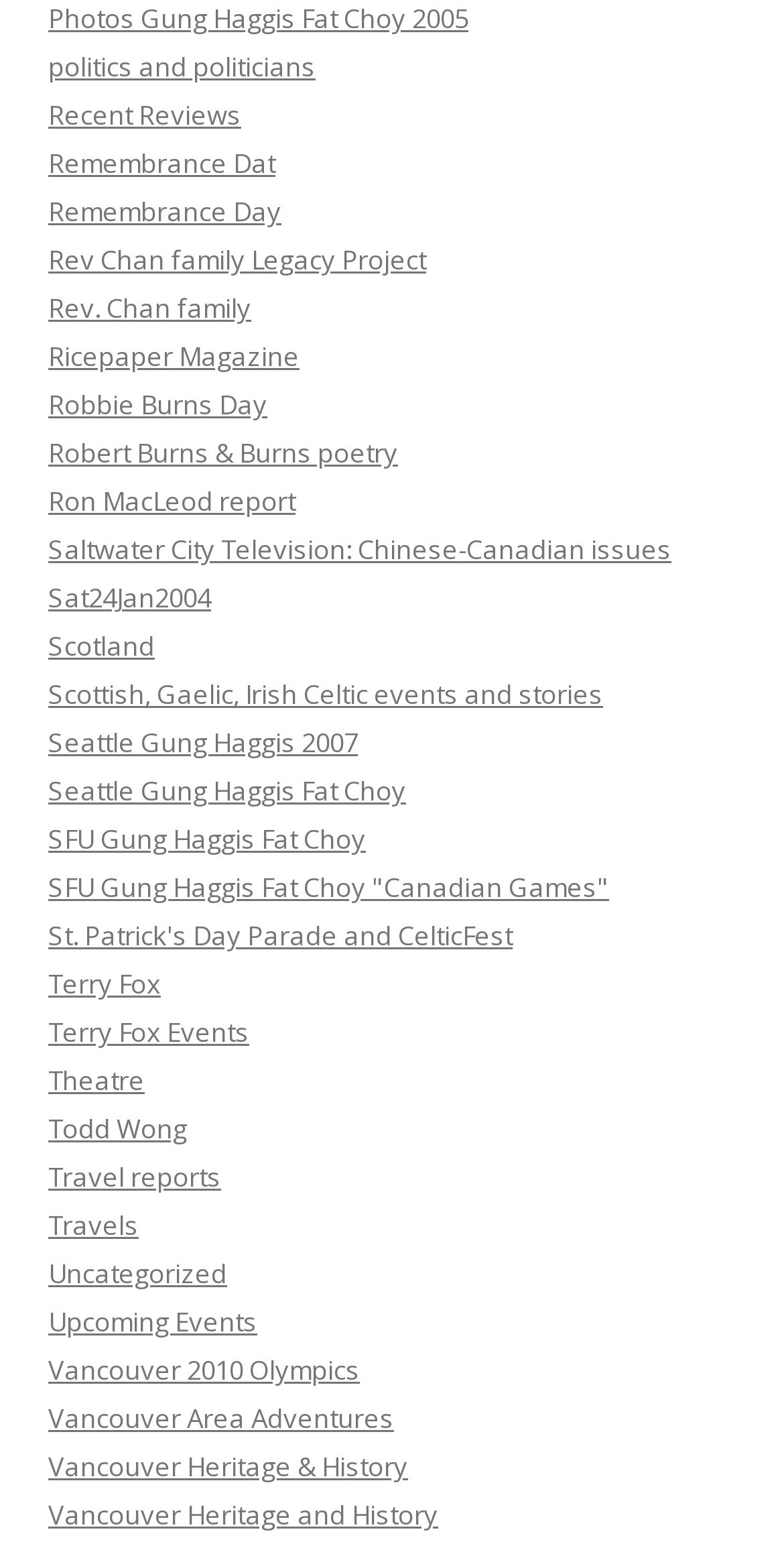Answer the question below in one word or phrase:
Are there any links related to Scotland?

Yes